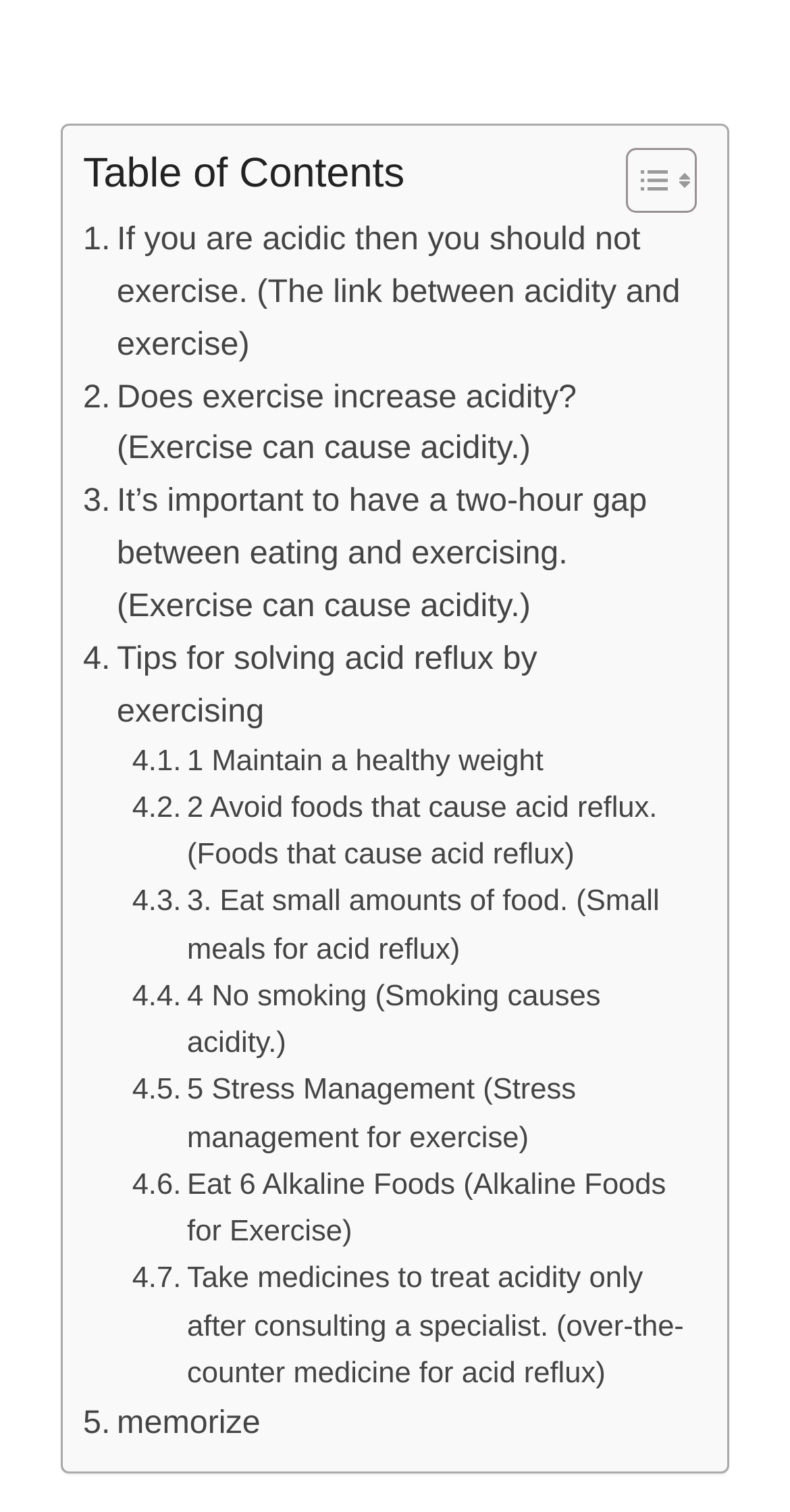Answer the question with a brief word or phrase:
How many links are there in the Table of Contents section?

5